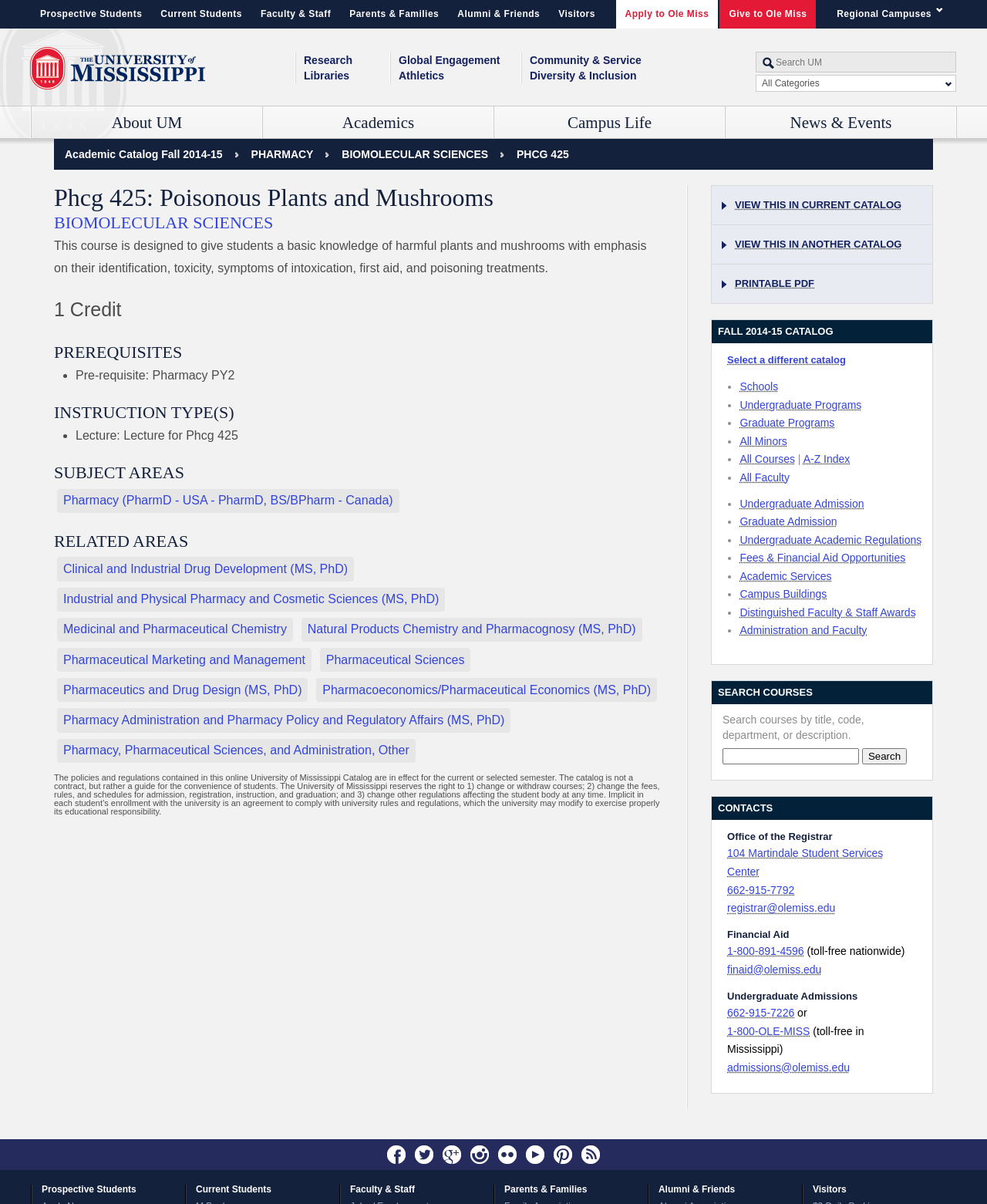Kindly determine the bounding box coordinates for the area that needs to be clicked to execute this instruction: "Apply to Ole Miss".

[0.624, 0.0, 0.728, 0.024]